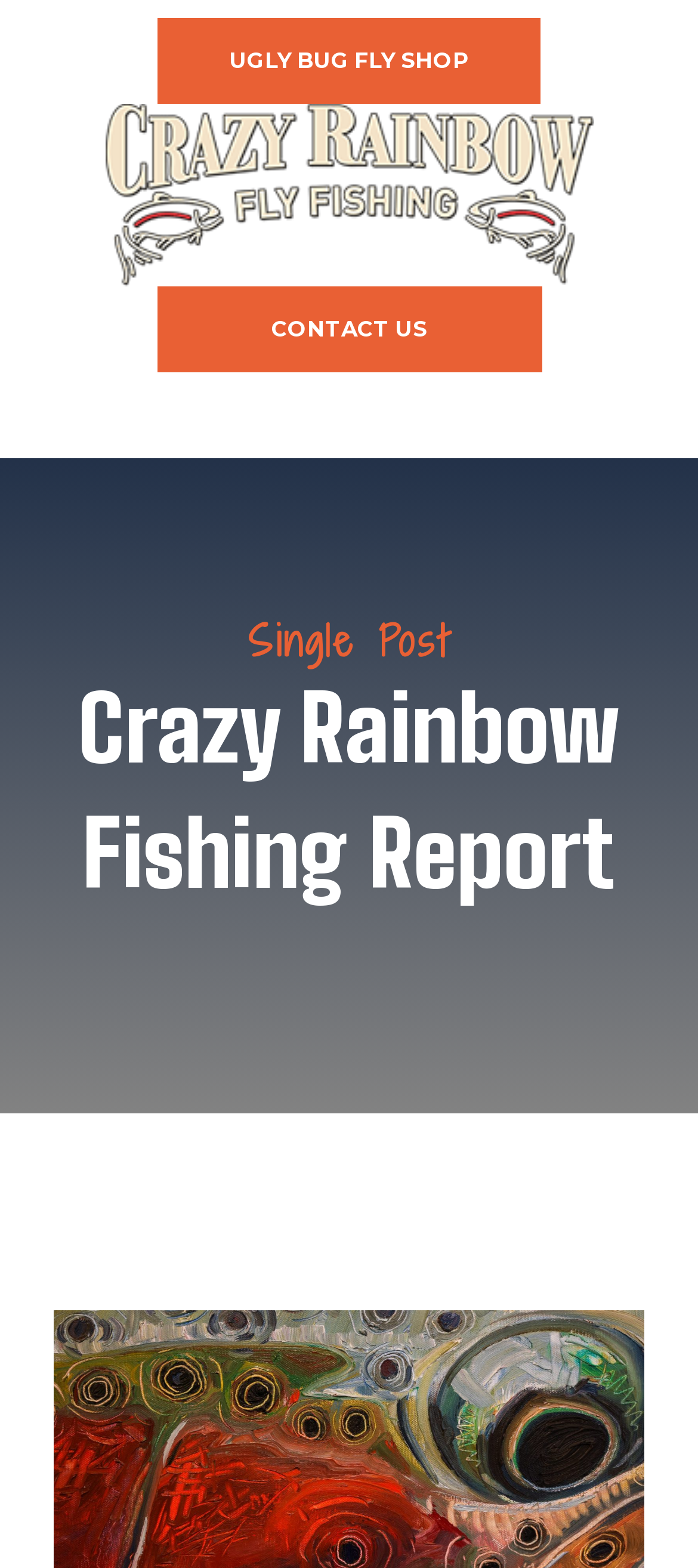Locate the bounding box coordinates of the UI element described by: "Contact US". The bounding box coordinates should consist of four float numbers between 0 and 1, i.e., [left, top, right, bottom].

[0.224, 0.183, 0.776, 0.237]